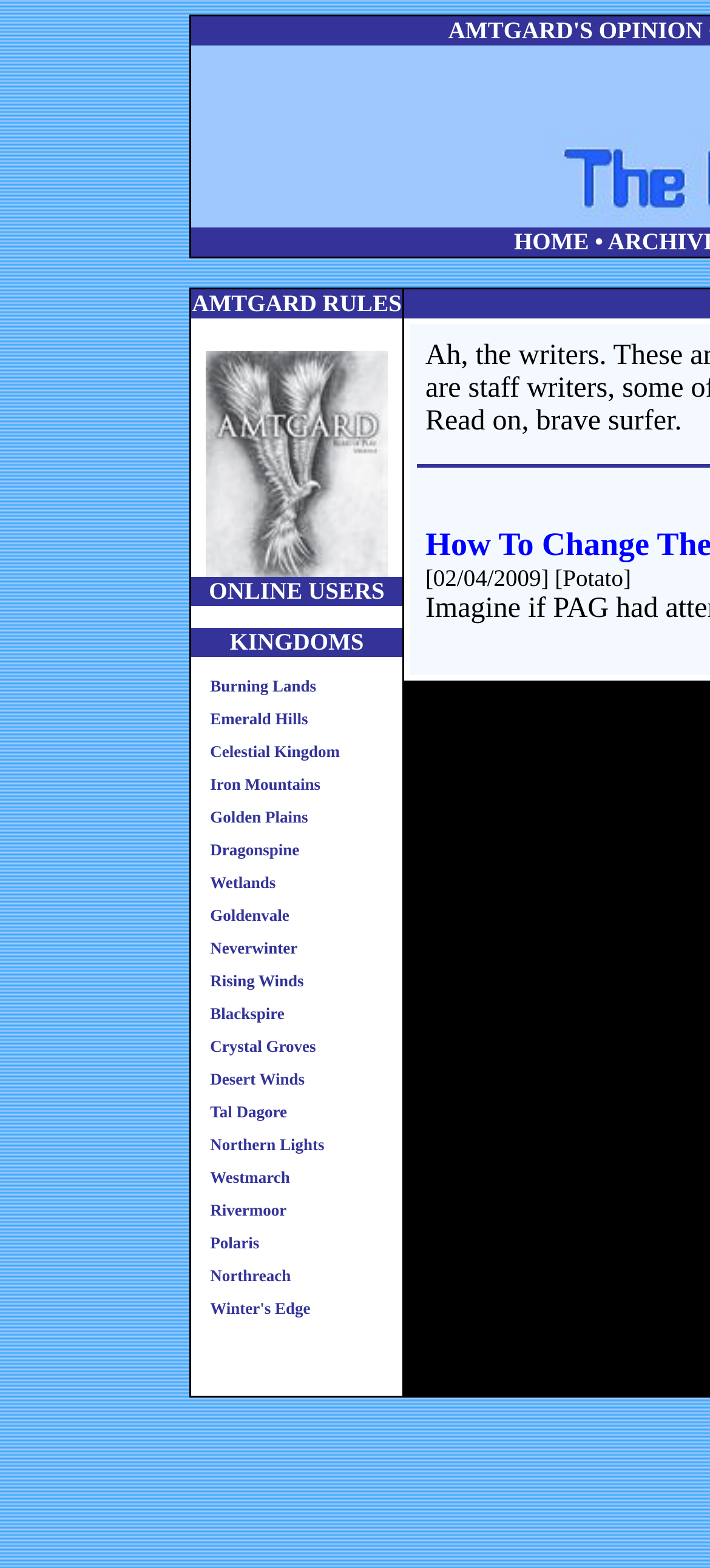Answer this question in one word or a short phrase: How many kingdoms are listed?

20